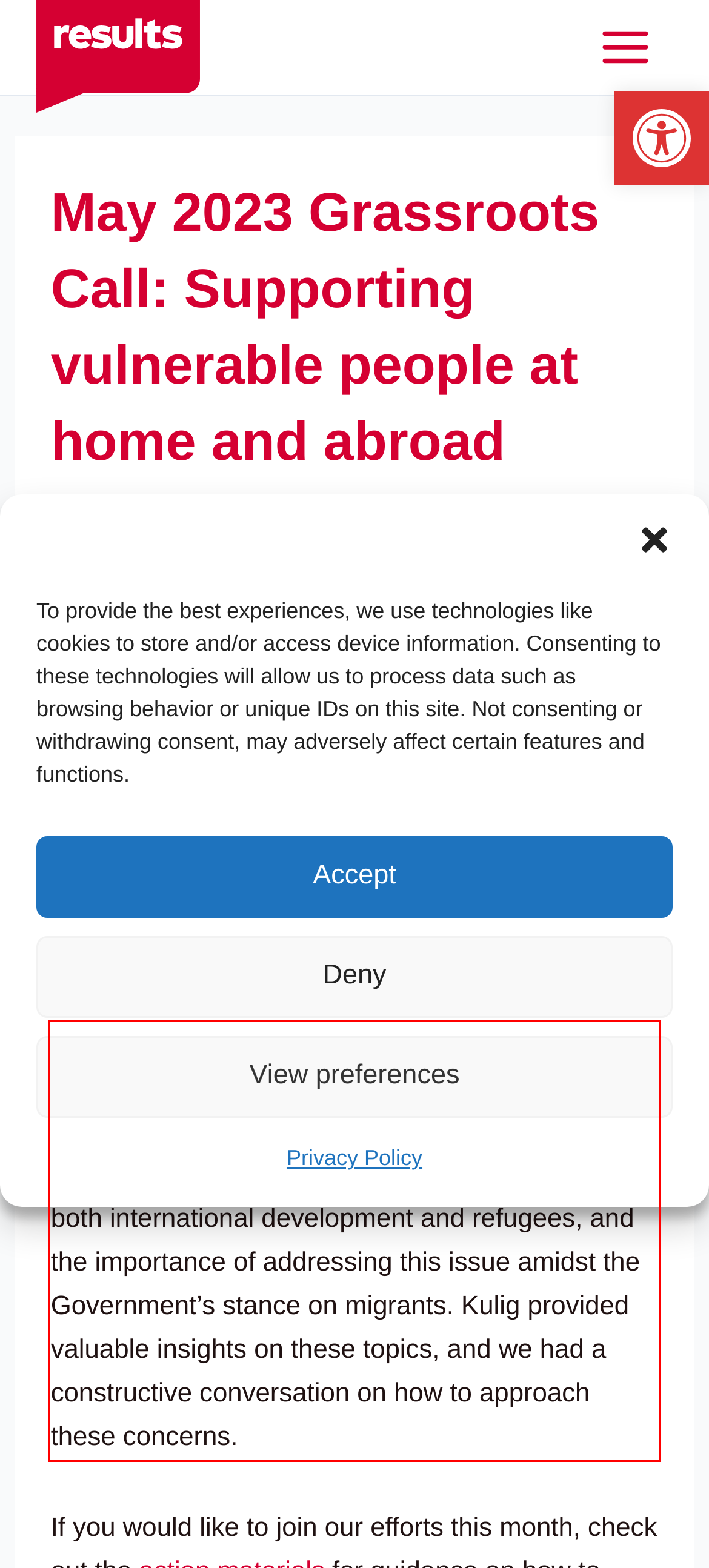You are looking at a screenshot of a webpage with a red rectangle bounding box. Use OCR to identify and extract the text content found inside this red bounding box.

During the call, we discussed the impact of financially supporting refugees in the UK on international development programmes, the perception that the UK cannot afford to support both international development and refugees, and the importance of addressing this issue amidst the Government’s stance on migrants. Kulig provided valuable insights on these topics, and we had a constructive conversation on how to approach these concerns.